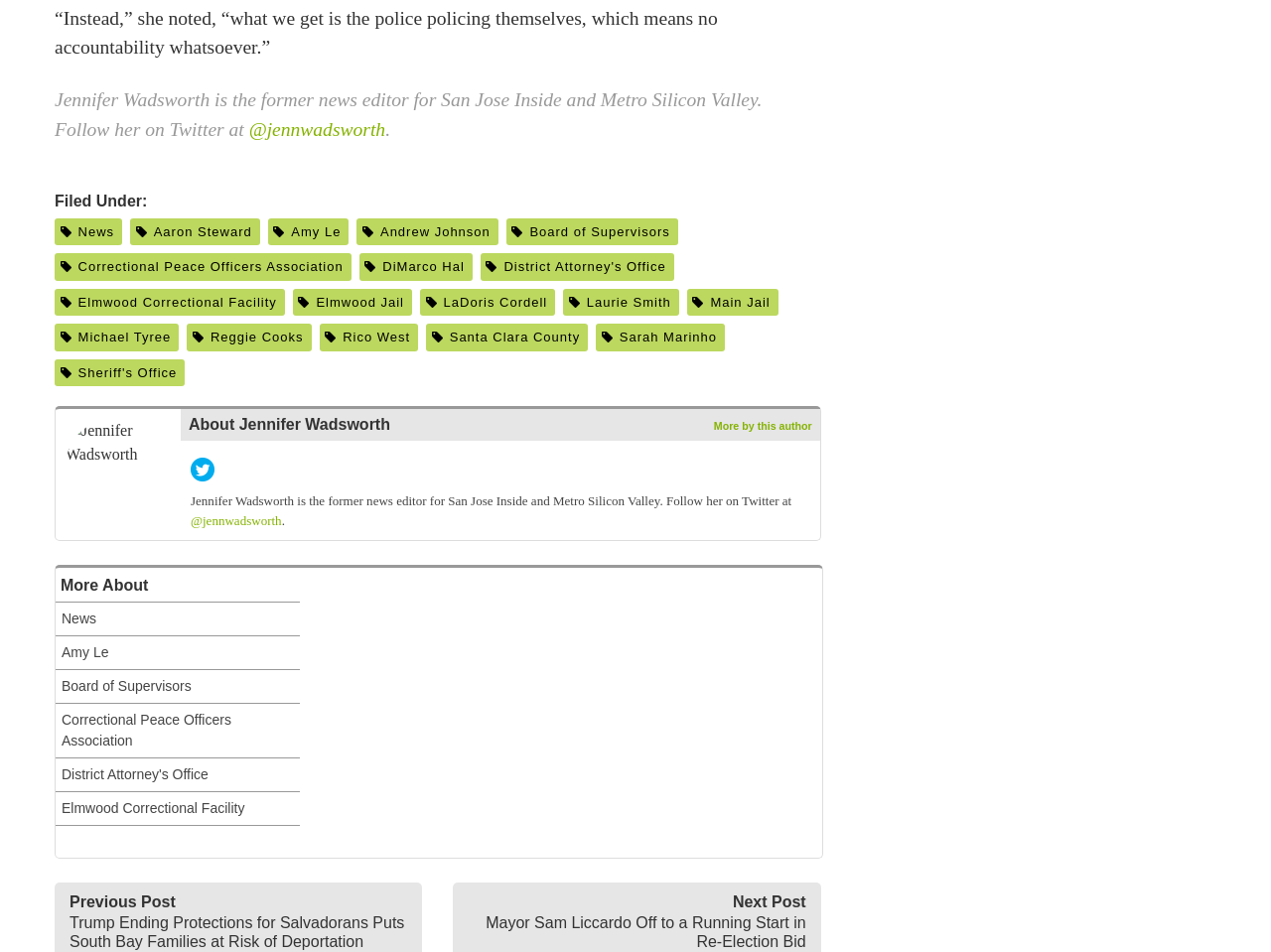Indicate the bounding box coordinates of the element that must be clicked to execute the instruction: "View next post". The coordinates should be given as four float numbers between 0 and 1, i.e., [left, top, right, bottom].

[0.368, 0.938, 0.634, 0.959]